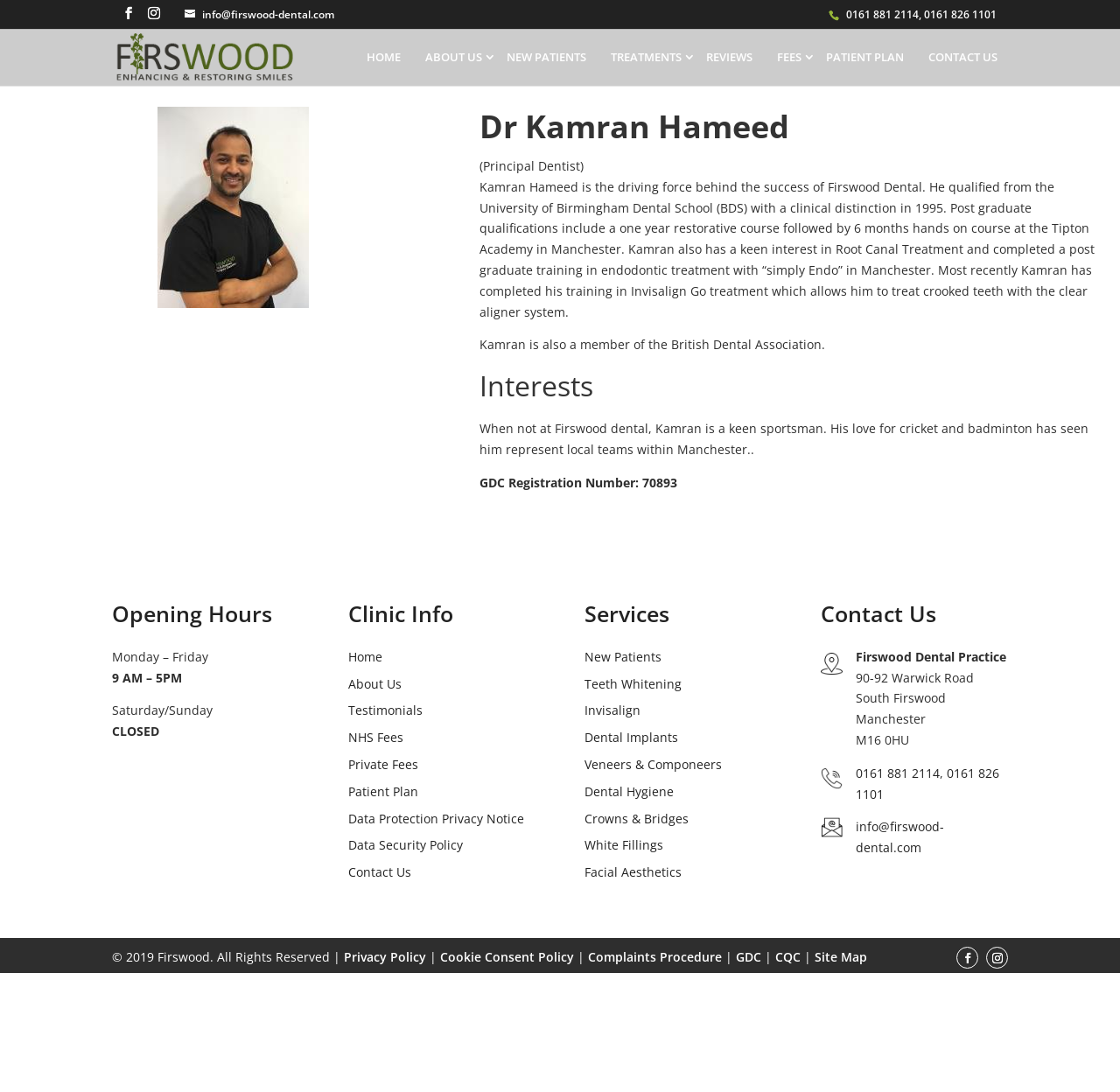Highlight the bounding box coordinates of the element you need to click to perform the following instruction: "Check the clinic's opening hours."

[0.1, 0.548, 0.243, 0.576]